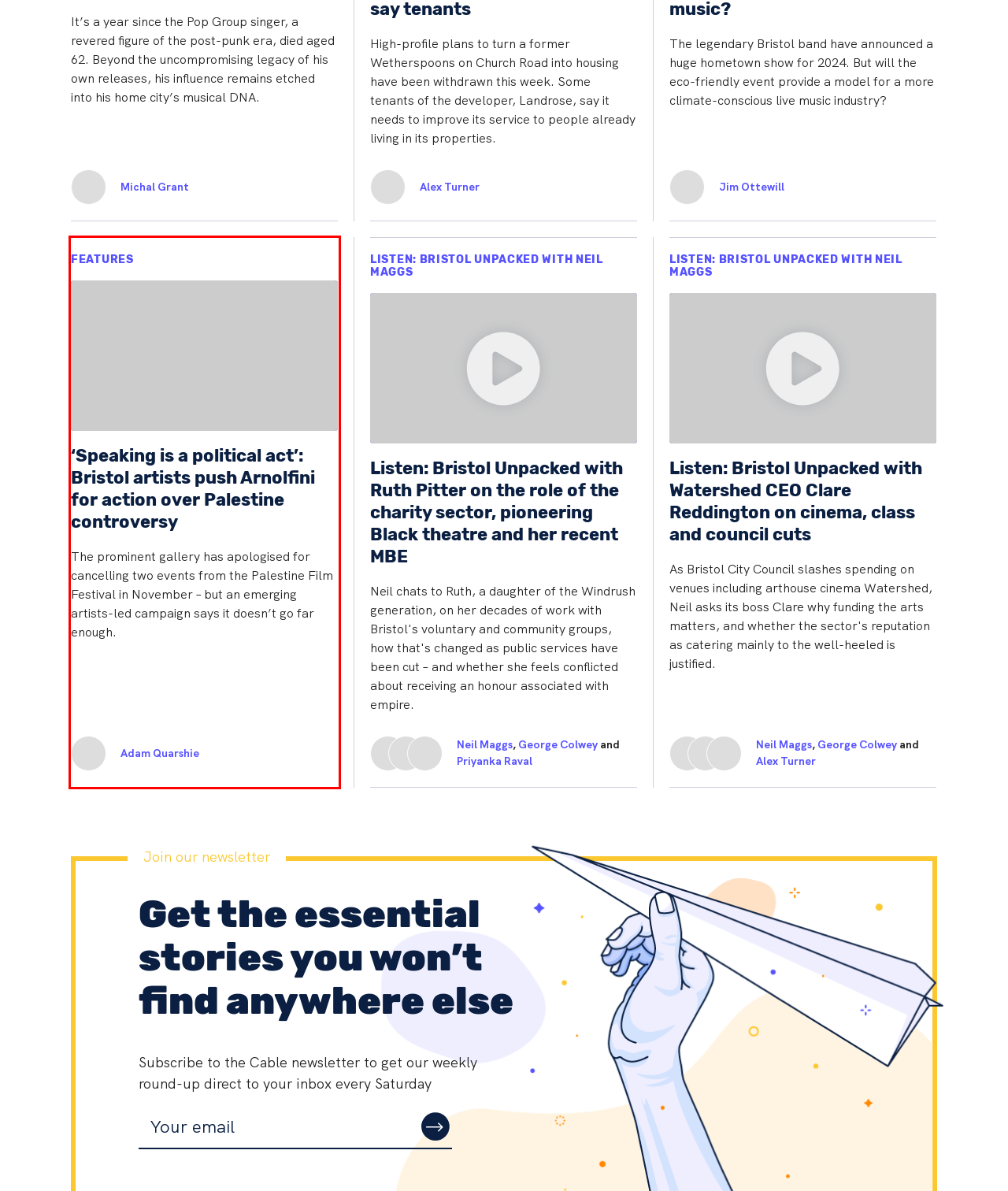Examine the screenshot of a webpage with a red rectangle bounding box. Select the most accurate webpage description that matches the new webpage after clicking the element within the bounding box. Here are the candidates:
A. Bristol Unpacked: with Watershed CEO Clare Reddington
B. Global Investigative Journalism Network
C. Our Events - The Bristol Cable
D. Listen: Bristol Unpacked with Neil Maggs - The Bristol Cable
E. Bristol artists push Arnolfini for action over Palestine controversy
F. Membership and events group - The Bristol Cable
G. Donate to the Bristol Cable - Investigate and hold power to account in Bristol
H. Bristol Unpacked: charity leader Ruth Pitter on accepting an MBE

E